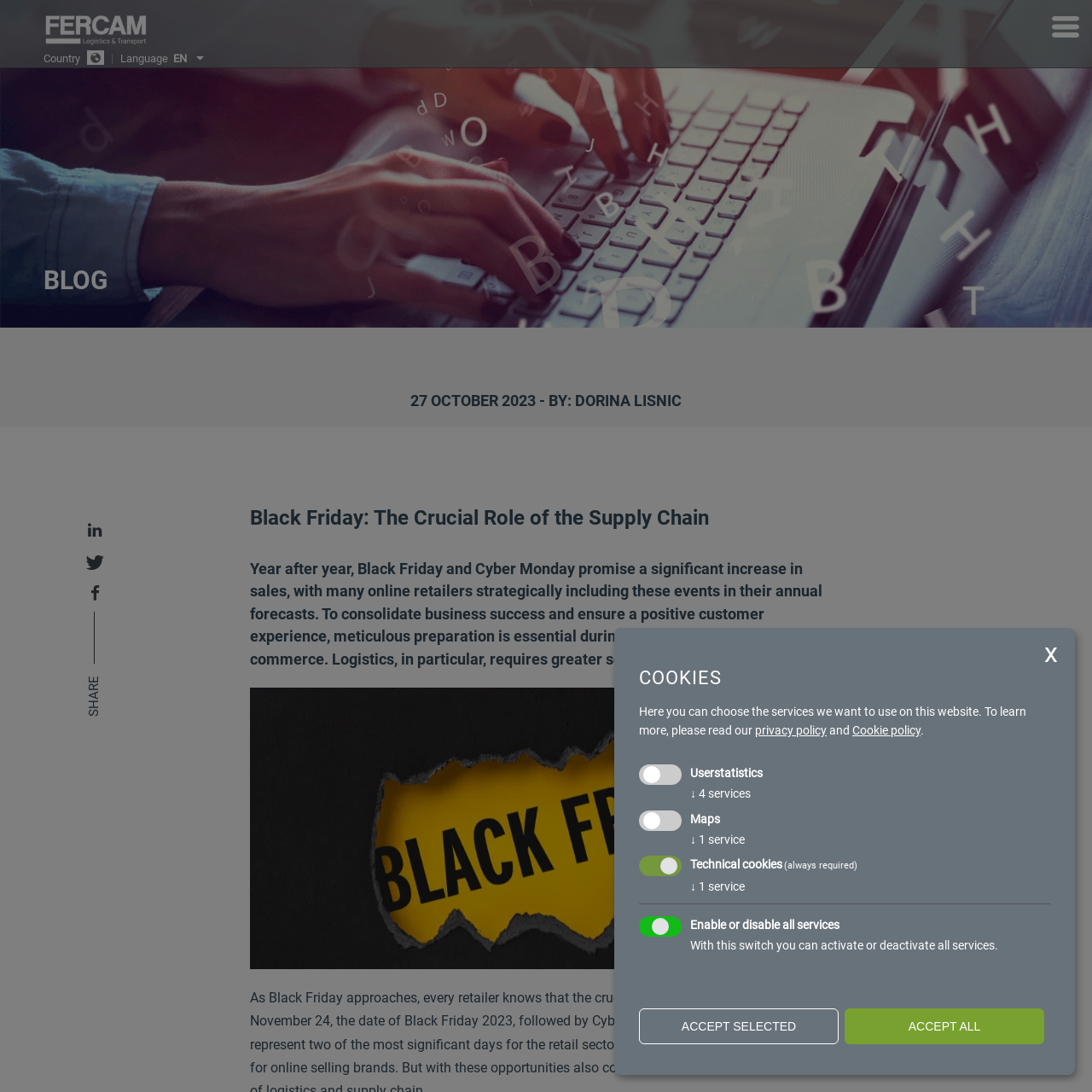Pinpoint the bounding box coordinates of the clickable element needed to complete the instruction: "Share on Facebook". The coordinates should be provided as four float numbers between 0 and 1: [left, top, right, bottom].

[0.073, 0.531, 0.1, 0.555]